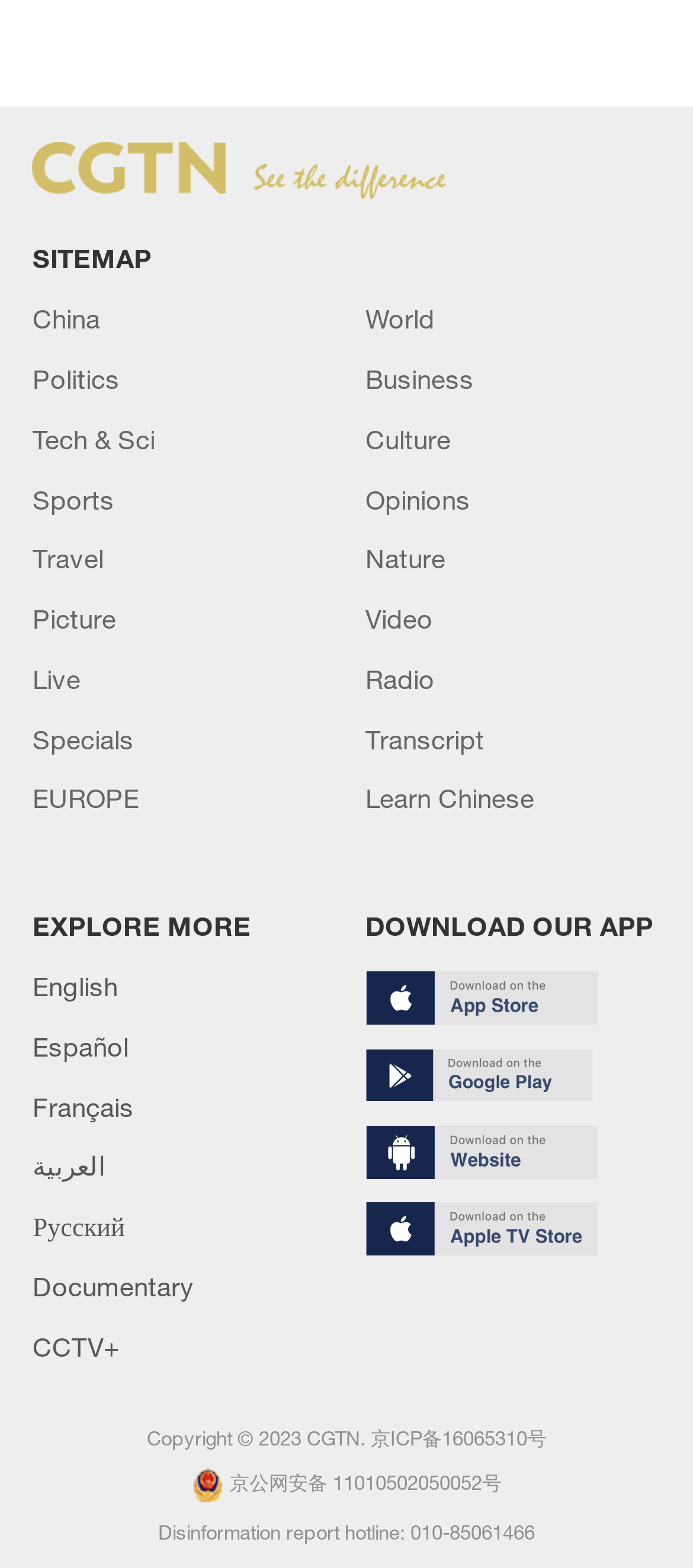What is the topic of the main text?
Look at the screenshot and respond with one word or a short phrase.

Taiwan and China